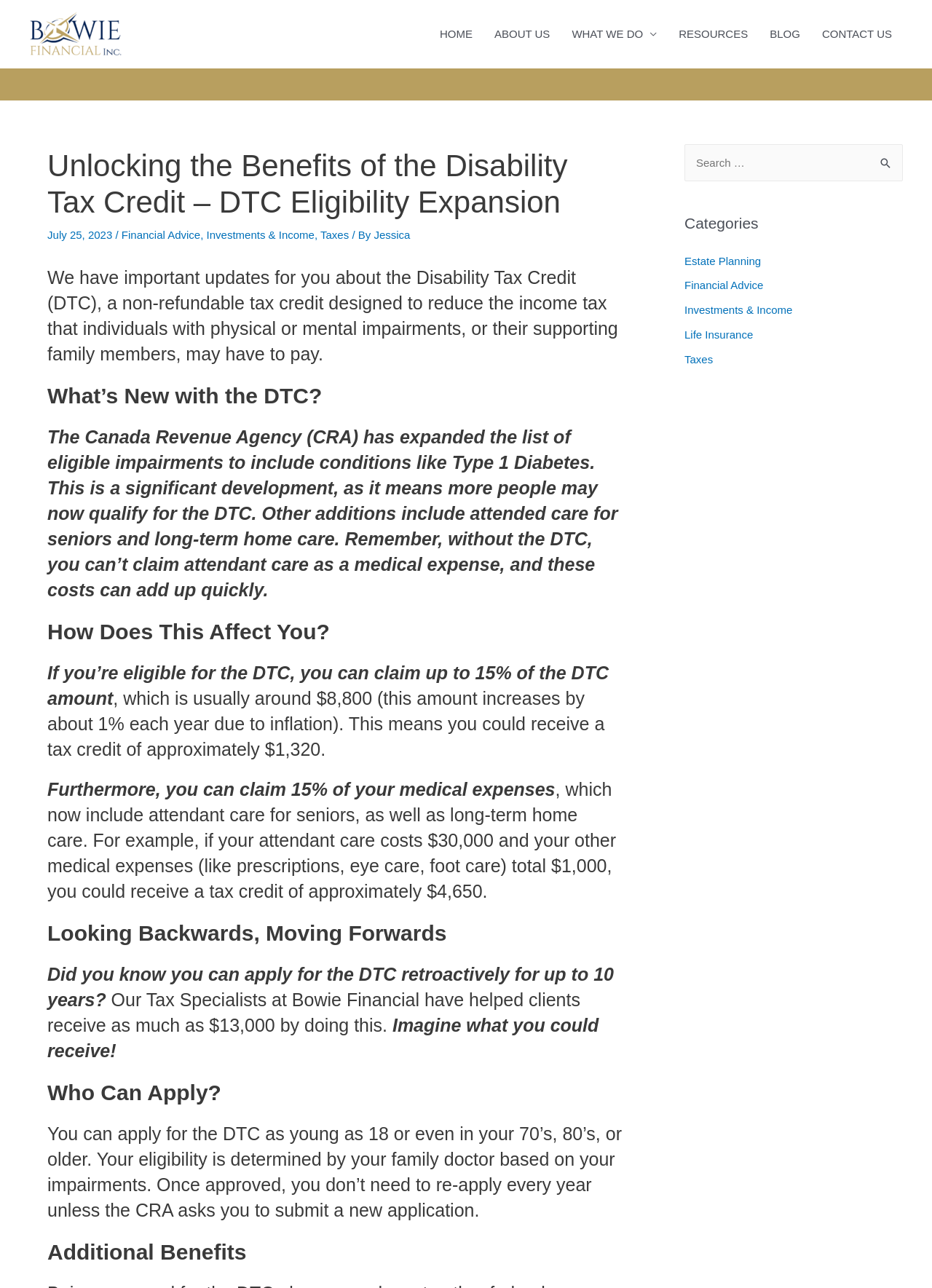What is the topic of the main article?
Based on the screenshot, provide your answer in one word or phrase.

Disability Tax Credit